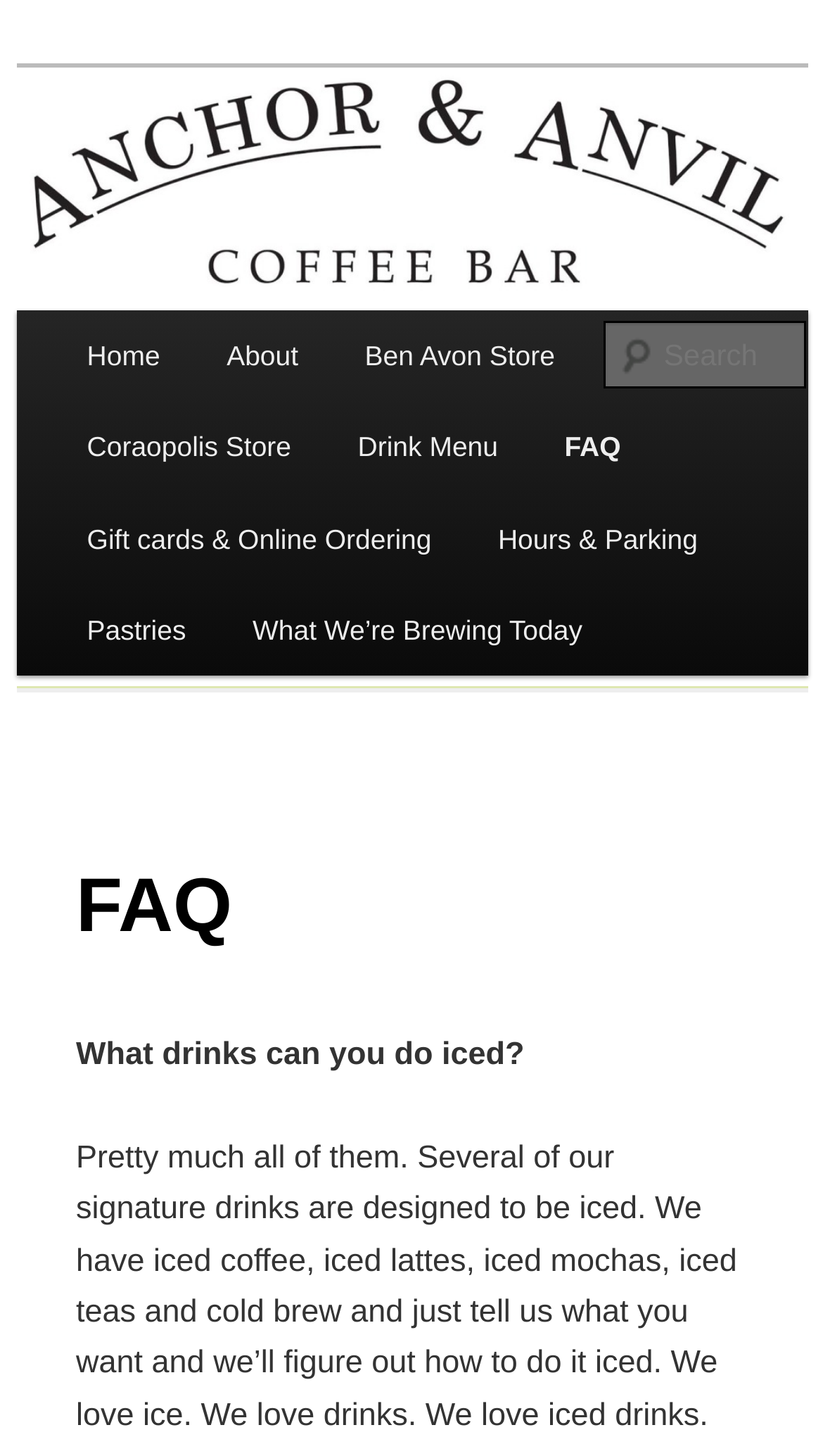Using the webpage screenshot, locate the HTML element that fits the following description and provide its bounding box: "Gift cards & Online Ordering".

[0.065, 0.339, 0.565, 0.401]